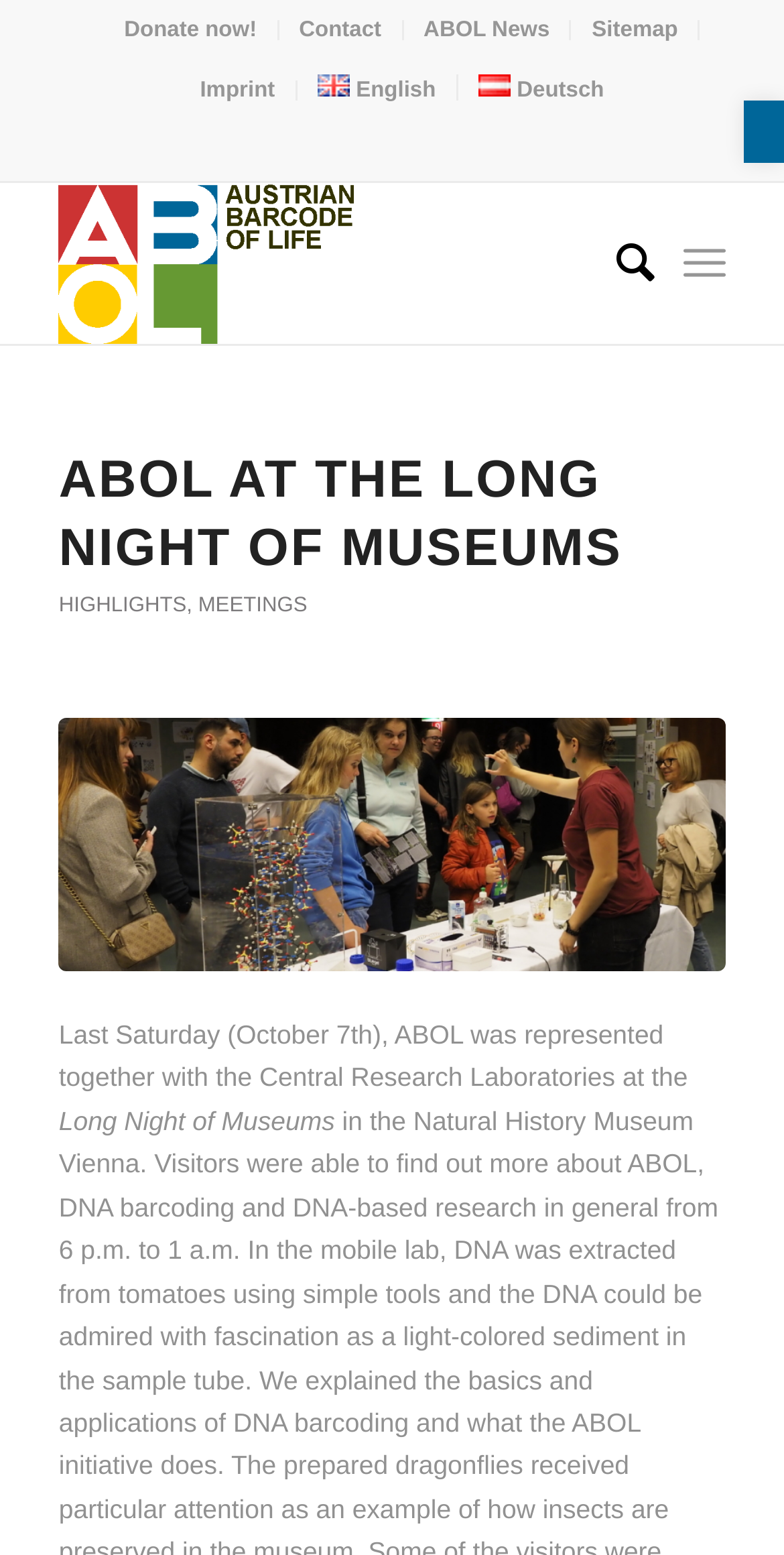Find the bounding box coordinates of the clickable region needed to perform the following instruction: "Check out Cheap Replica Watches Under $50". The coordinates should be provided as four float numbers between 0 and 1, i.e., [left, top, right, bottom].

None